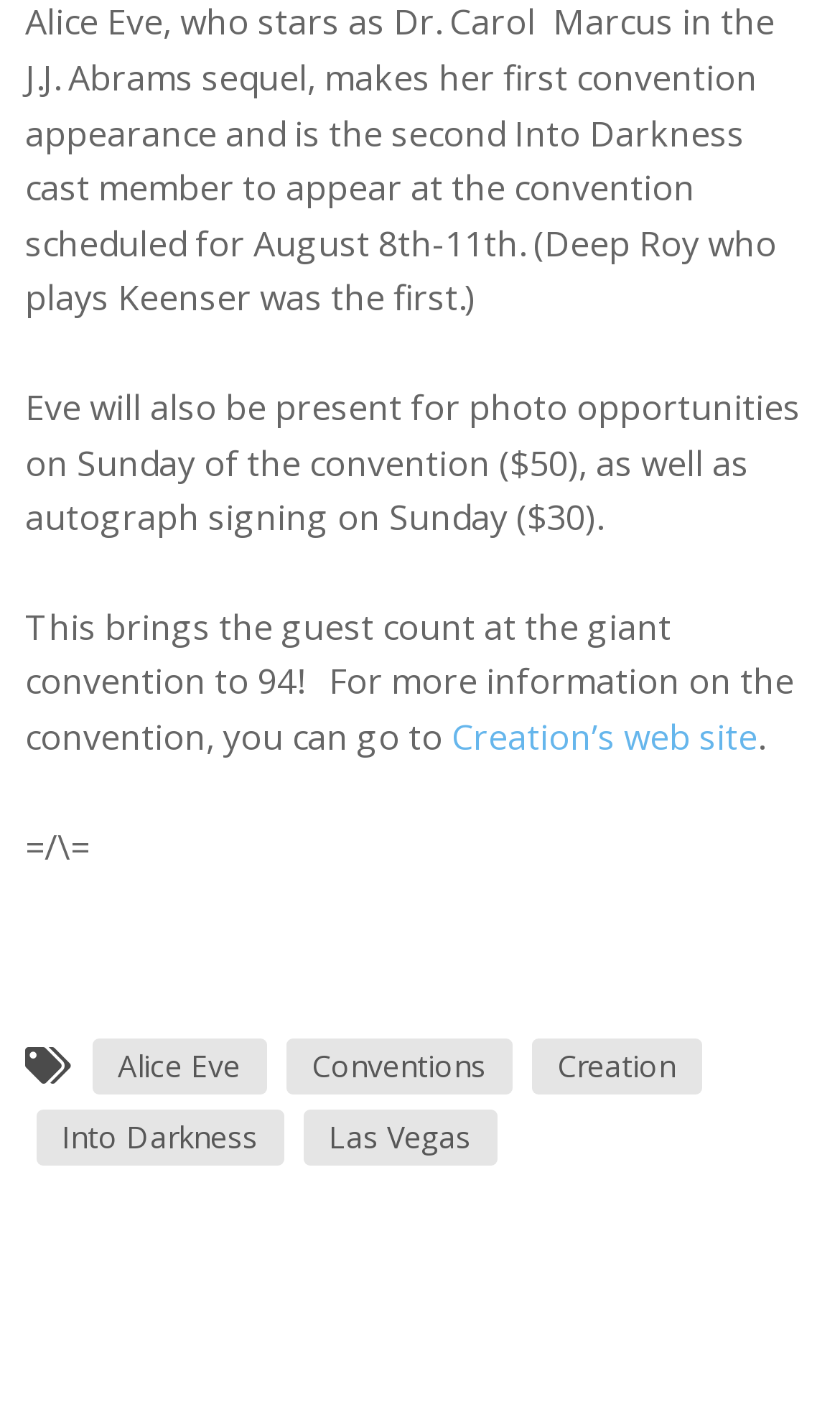Respond with a single word or phrase to the following question: What is the name of the actress mentioned on the webpage?

Alice Eve